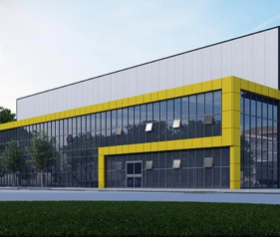What surrounds the building?
Look at the image and construct a detailed response to the question.

According to the caption, the building is 'surrounded by a well-manicured green space', implying that the area surrounding the building is a landscaped green area.